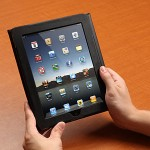What is the purpose of the black protective cover?
Answer the question in as much detail as possible.

The black protective cover encasing the iPad is designed to provide added protection to the device, making it an ideal accessory for on-the-go use, combining durability and style.